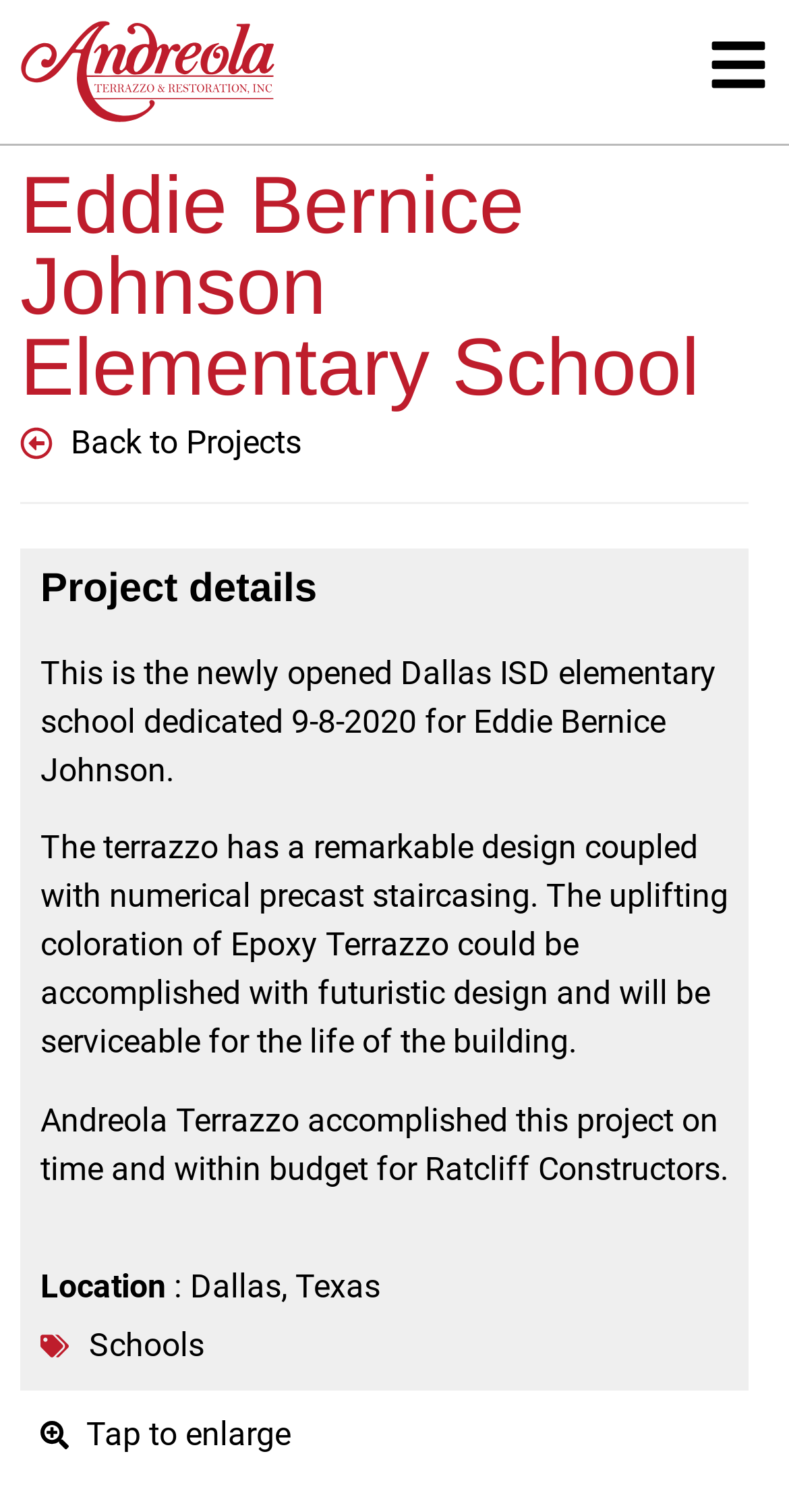Answer this question in one word or a short phrase: What type of design is featured in the school?

Epoxy Terrazzo